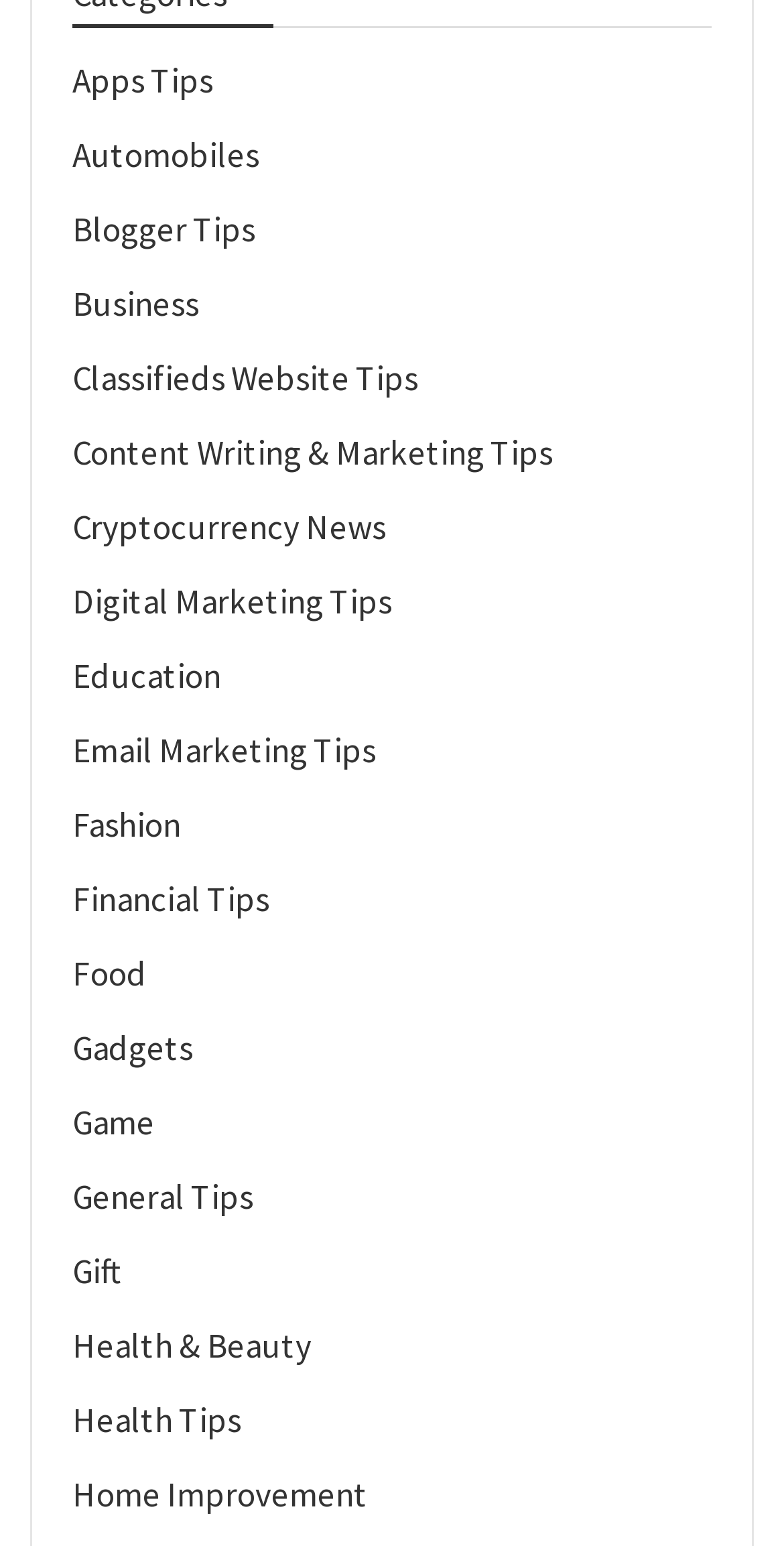Please provide the bounding box coordinates for the element that needs to be clicked to perform the following instruction: "Learn about cryptocurrency". The coordinates should be given as four float numbers between 0 and 1, i.e., [left, top, right, bottom].

[0.092, 0.327, 0.492, 0.356]